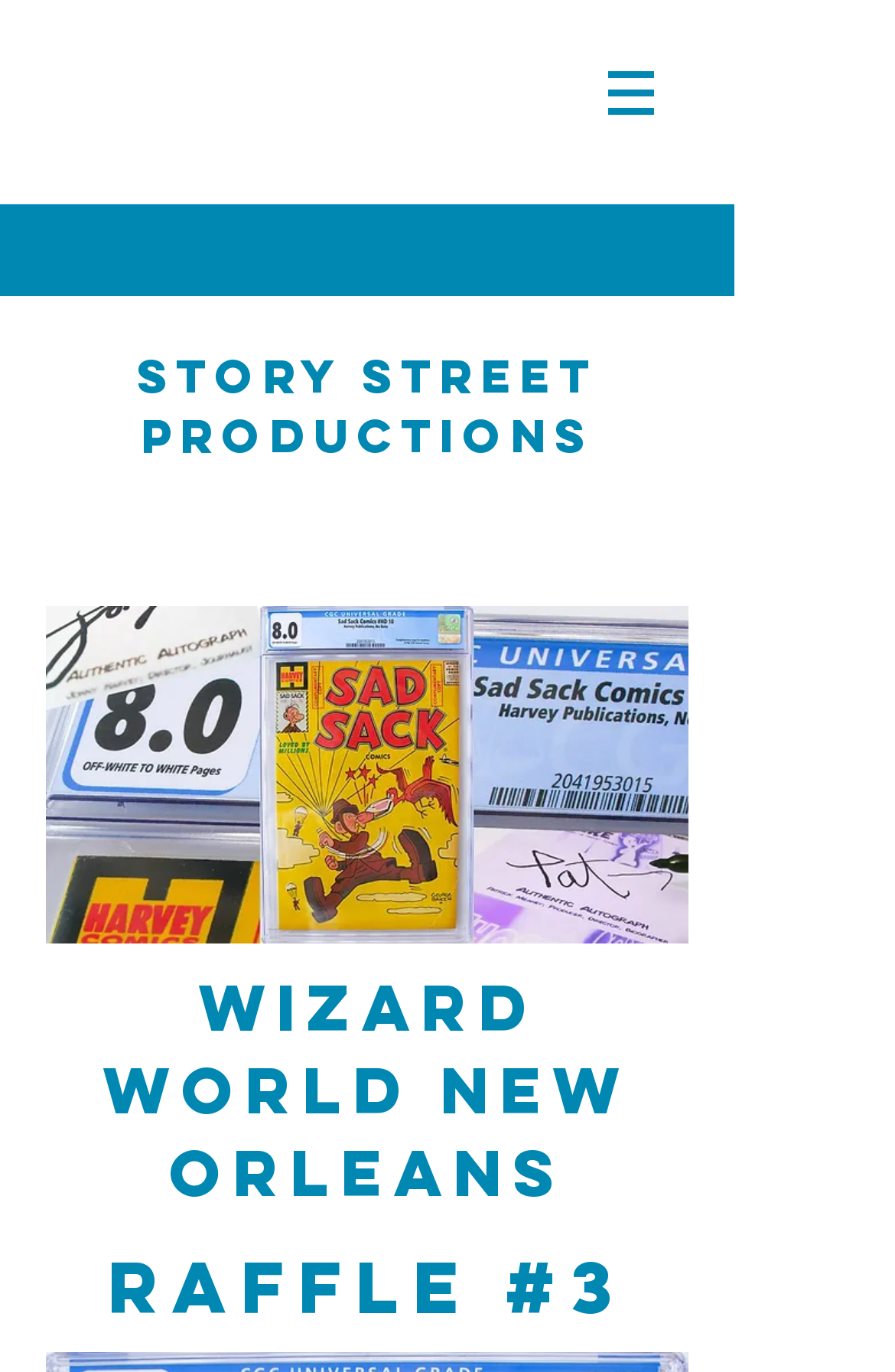What is the name of the production company?
Please provide a single word or phrase based on the screenshot.

Story Street Productions